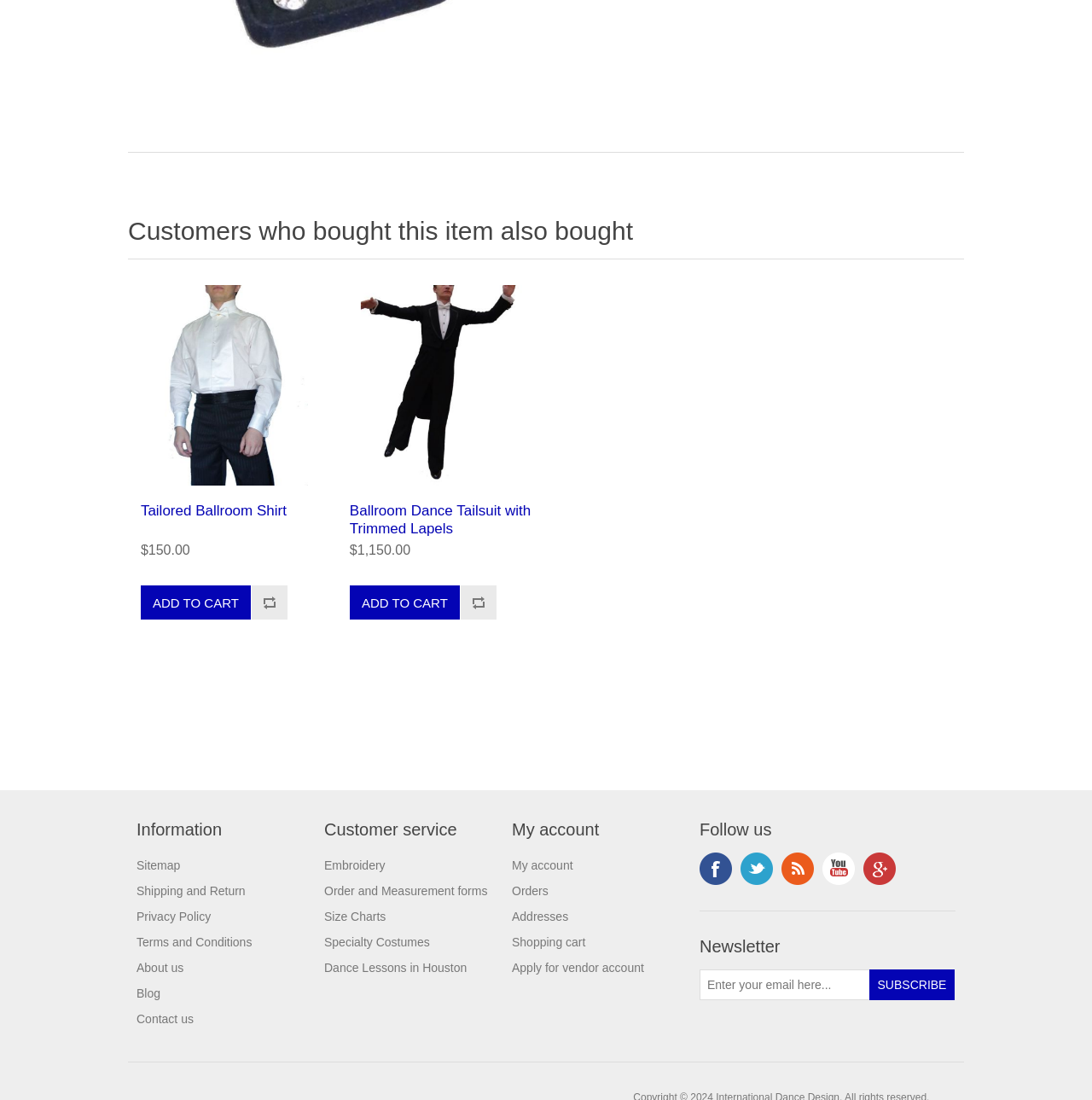Based on the element description: "Size Charts", identify the UI element and provide its bounding box coordinates. Use four float numbers between 0 and 1, [left, top, right, bottom].

[0.297, 0.827, 0.353, 0.84]